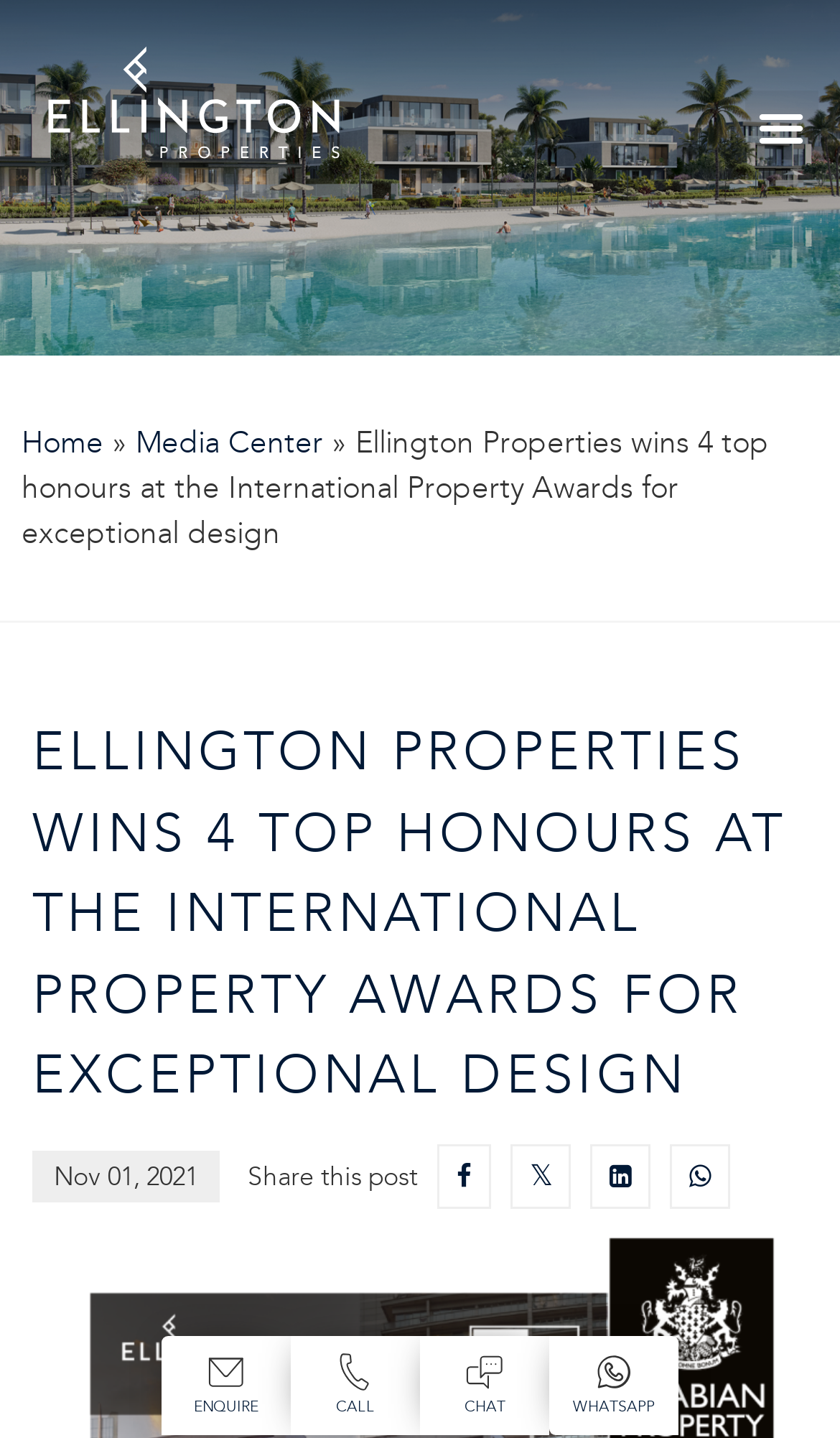Answer with a single word or phrase: 
What is the name of the property award?

International Property Awards